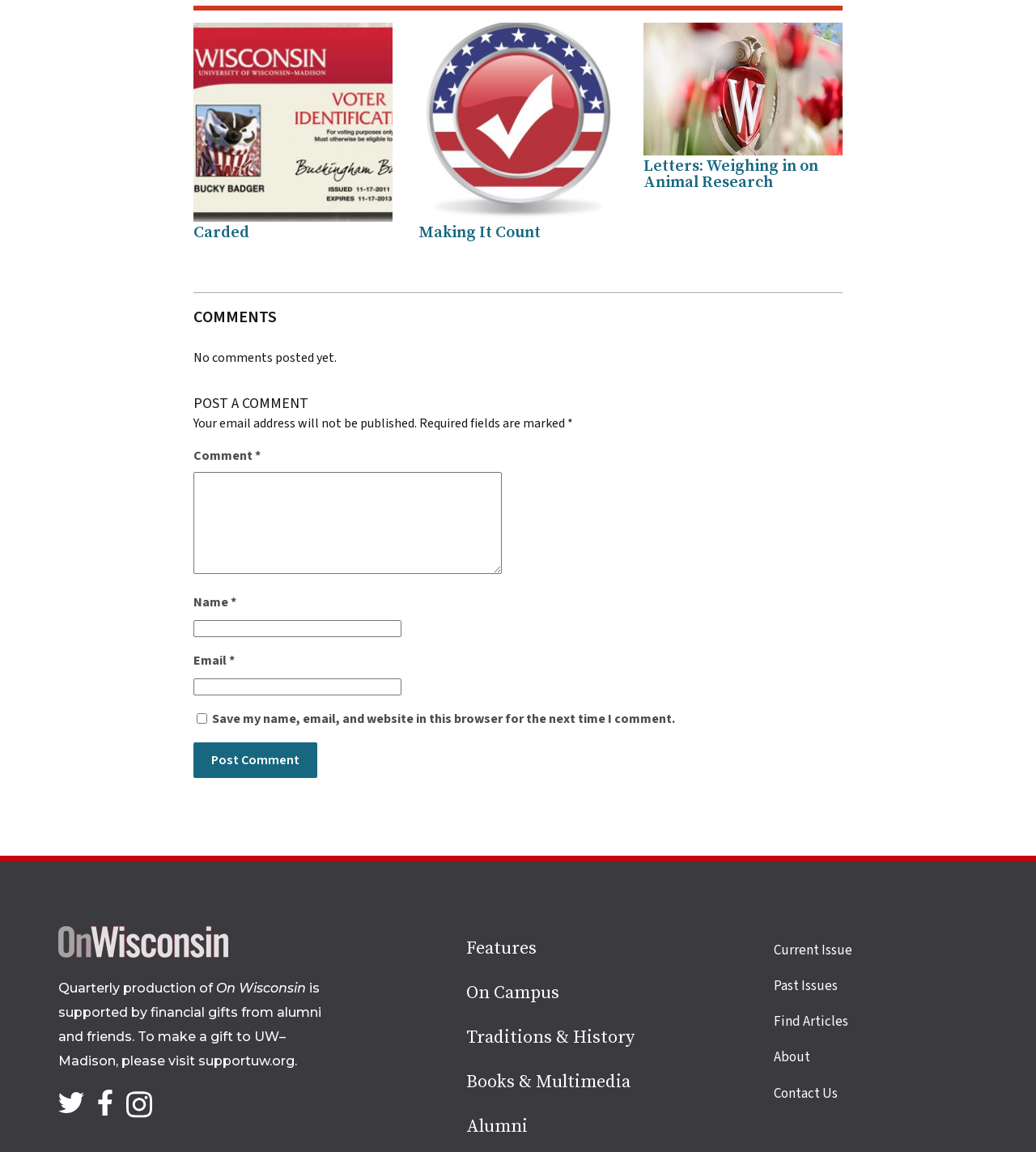Locate the bounding box coordinates of the UI element described by: "parent_node: Email * aria-describedby="email-notes" name="email"". The bounding box coordinates should consist of four float numbers between 0 and 1, i.e., [left, top, right, bottom].

[0.187, 0.589, 0.388, 0.604]